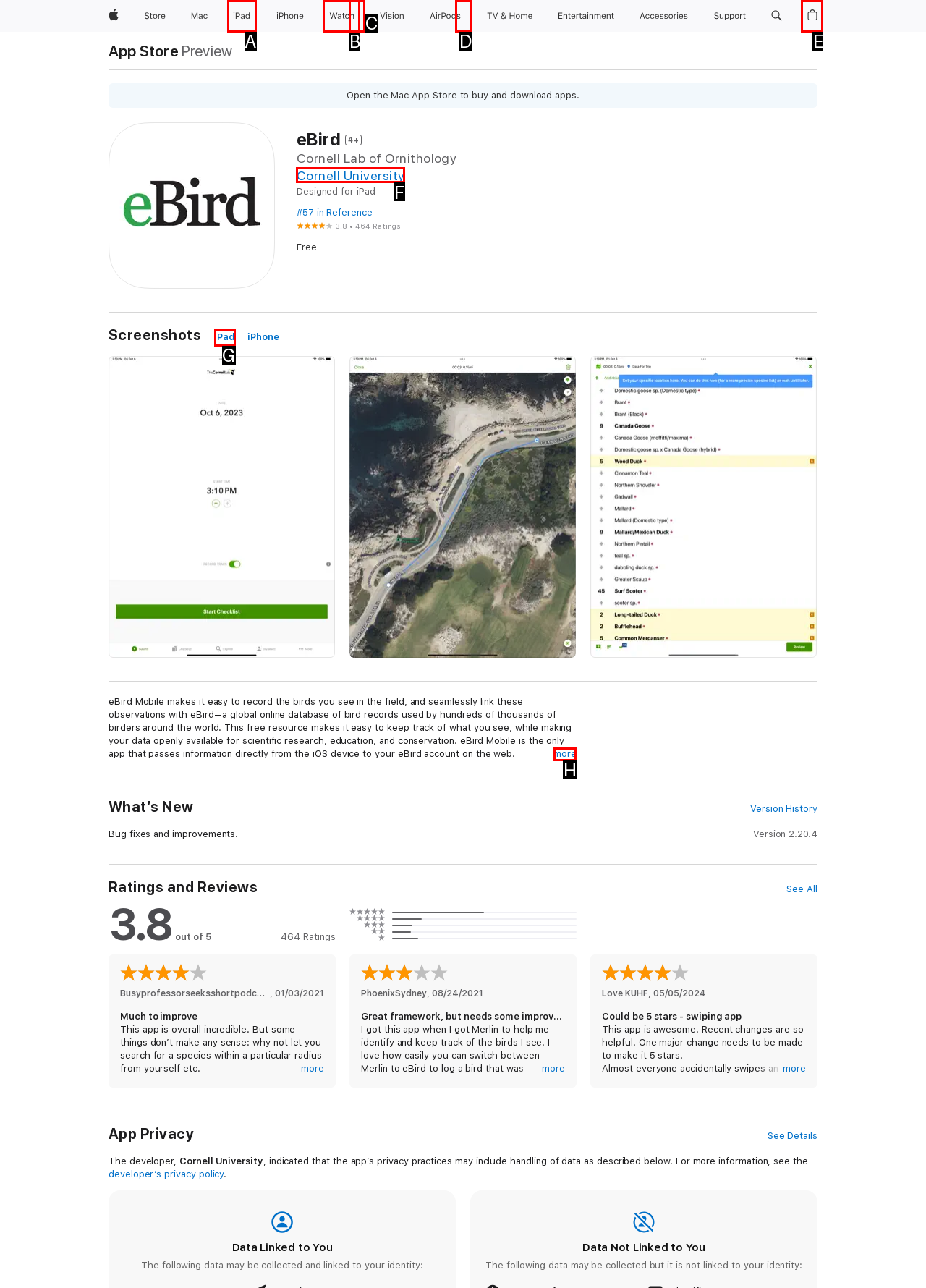From the given options, choose the one to complete the task: View Cornell University website
Indicate the letter of the correct option.

F